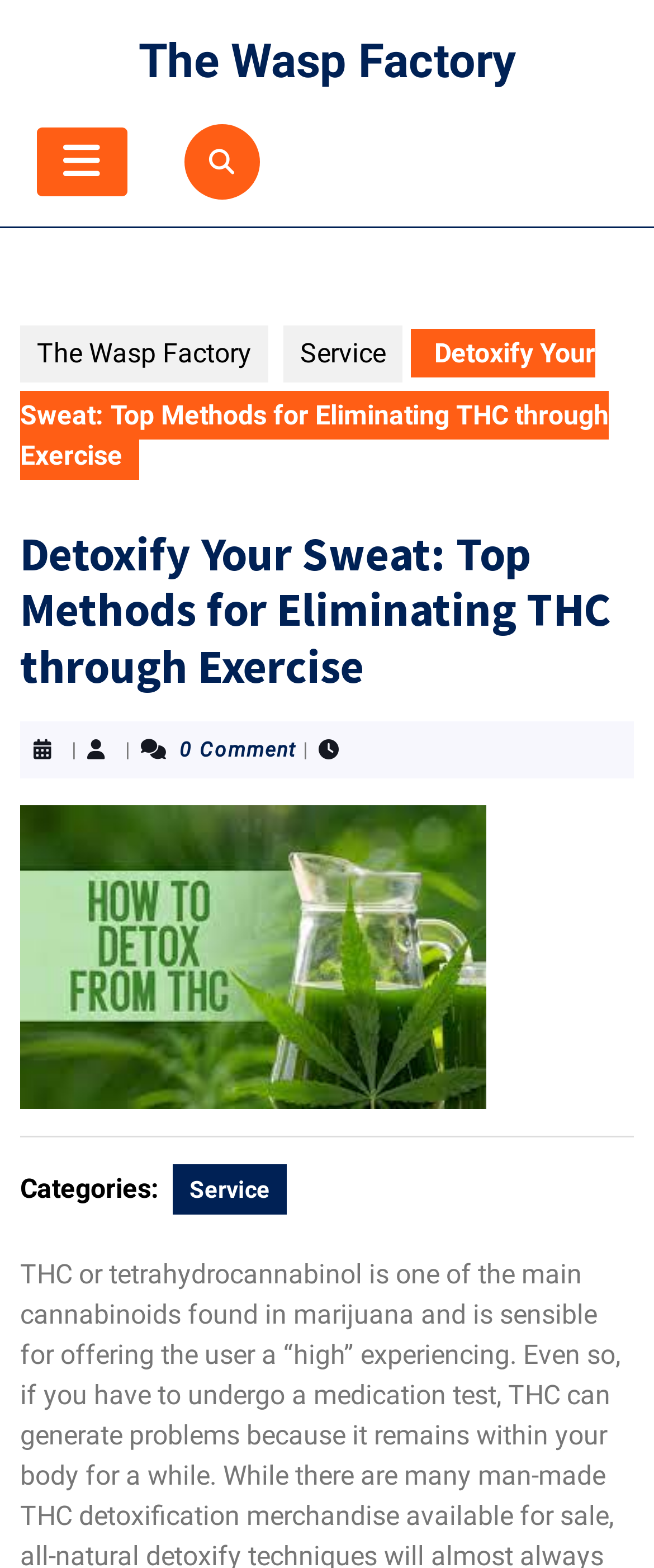Use a single word or phrase to answer the question: 
Is there a comment on the current article?

No